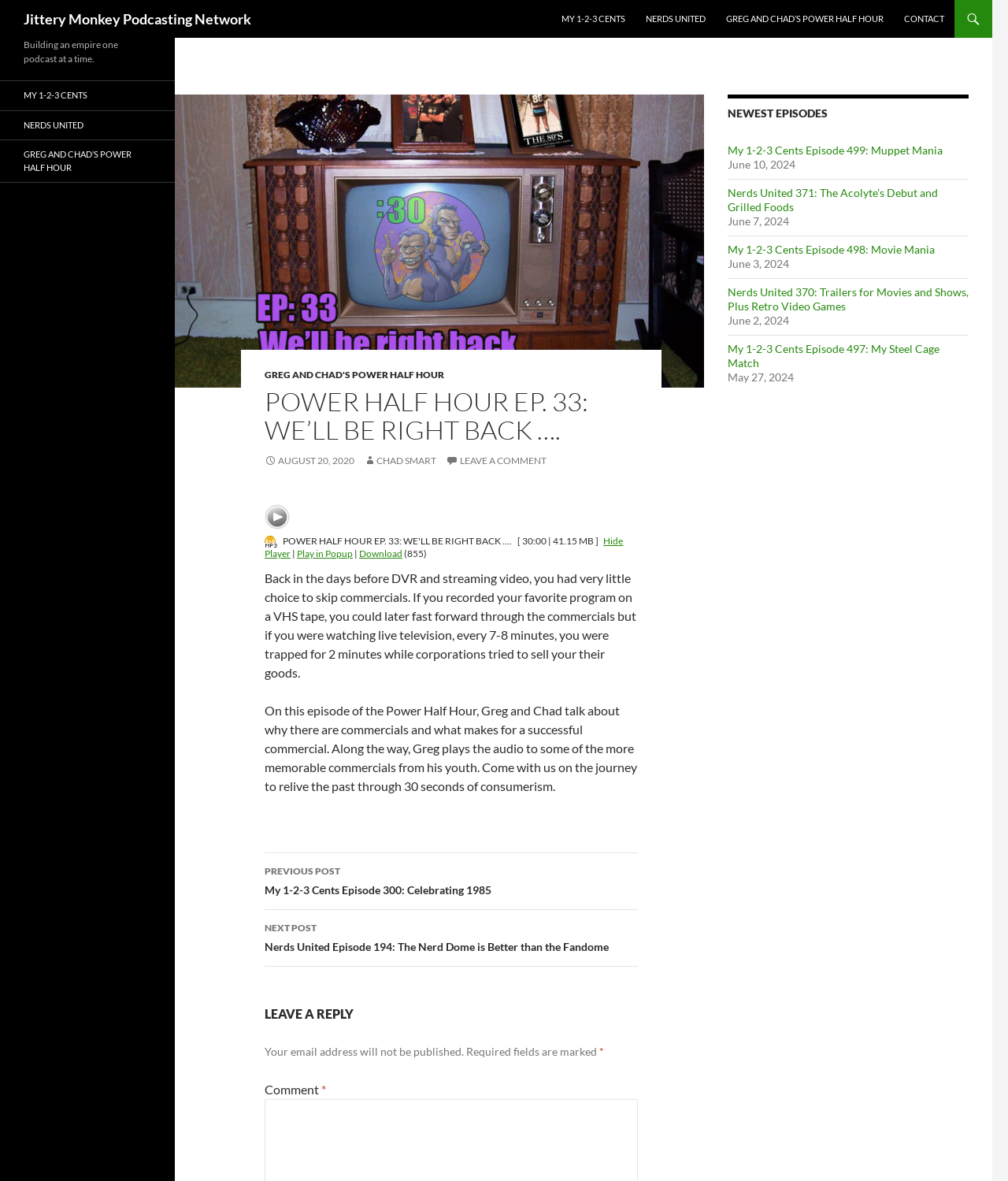Please determine the bounding box coordinates of the clickable area required to carry out the following instruction: "Leave a comment". The coordinates must be four float numbers between 0 and 1, represented as [left, top, right, bottom].

[0.262, 0.975, 0.319, 0.988]